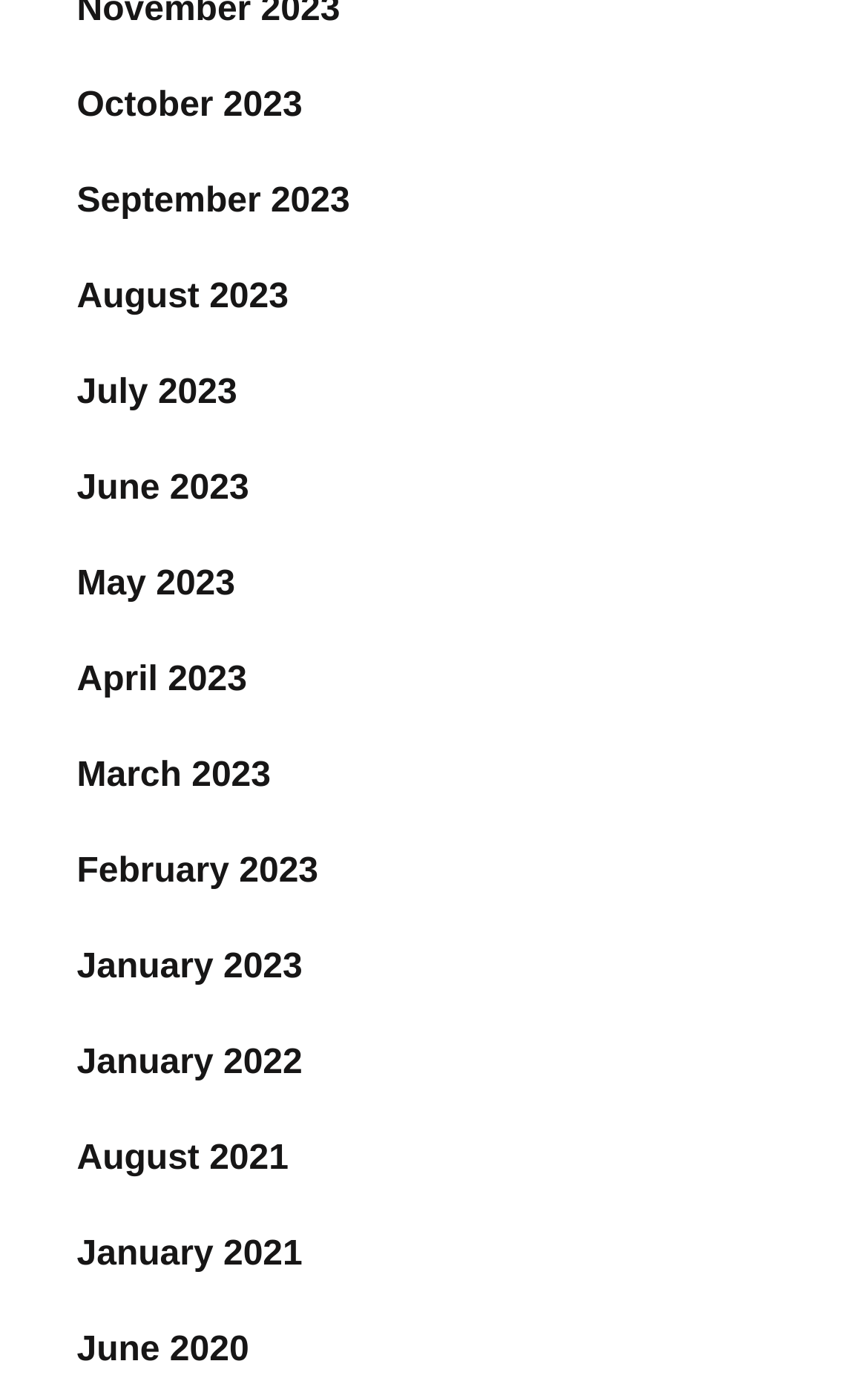Provide a one-word or one-phrase answer to the question:
Is there a link for March 2022?

No